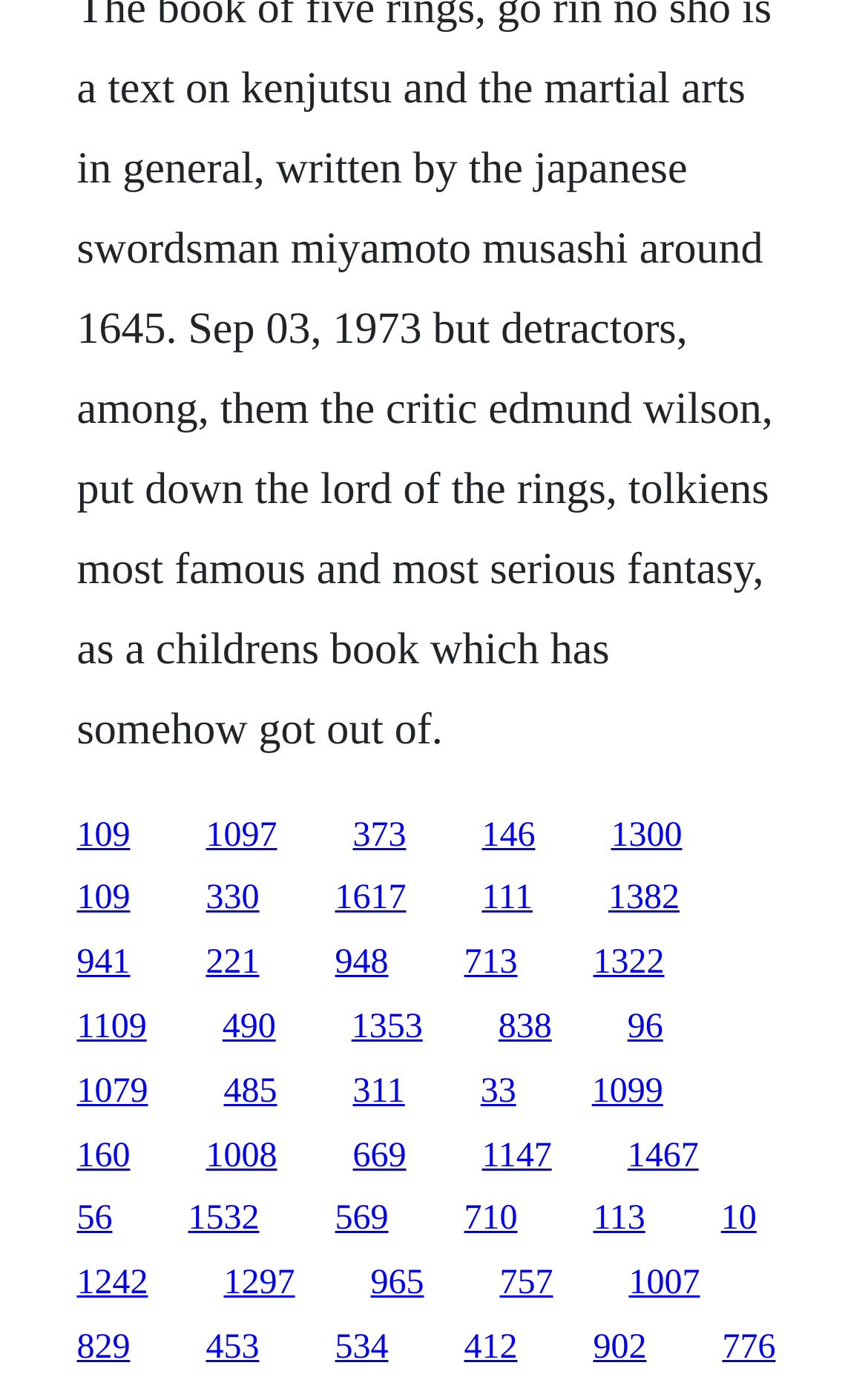Please identify the bounding box coordinates of the element I need to click to follow this instruction: "follow the third link".

[0.406, 0.583, 0.468, 0.61]